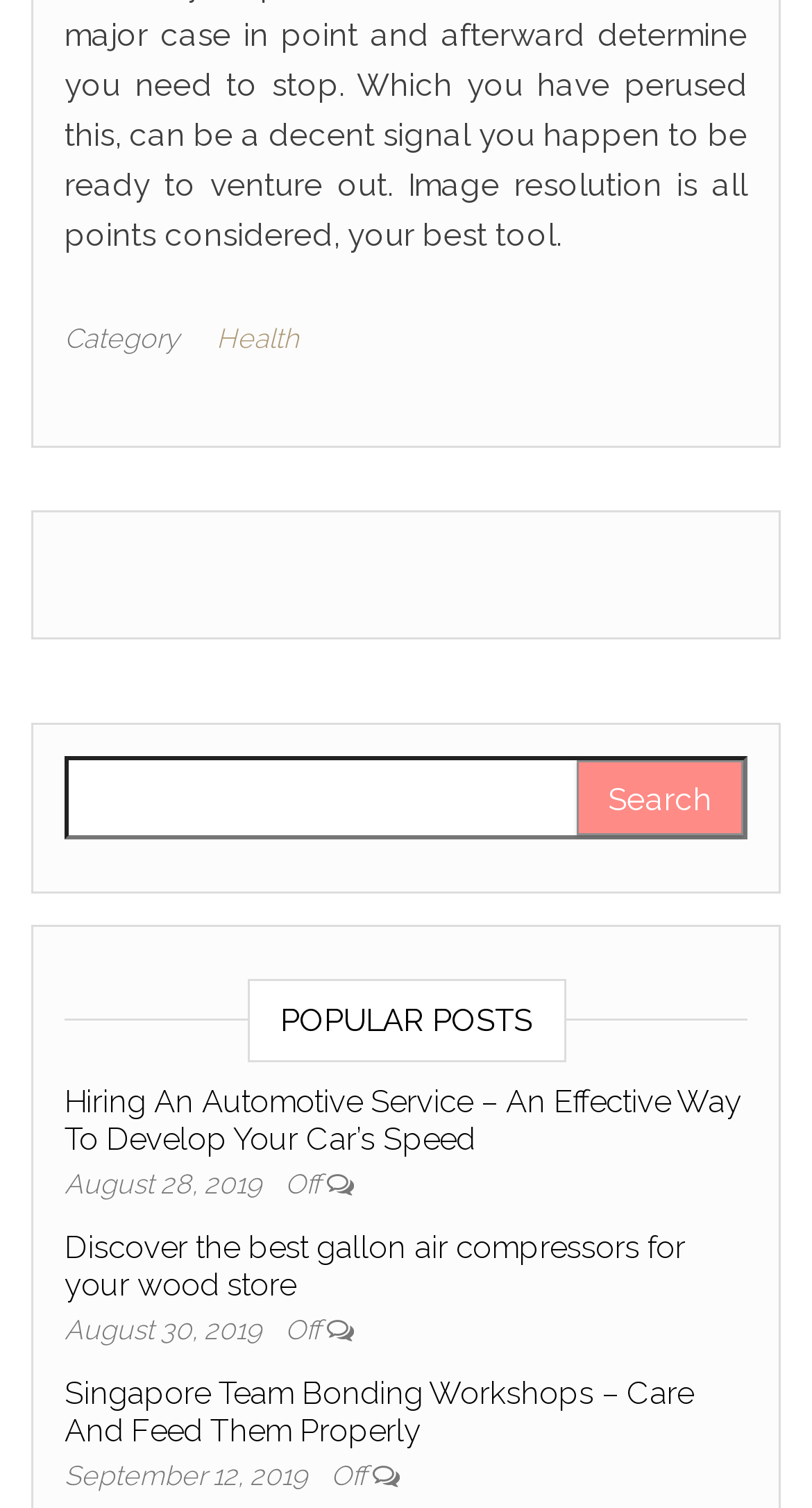Determine the bounding box for the UI element that matches this description: "parent_node: Search for: value="Search"".

[0.71, 0.504, 0.915, 0.554]